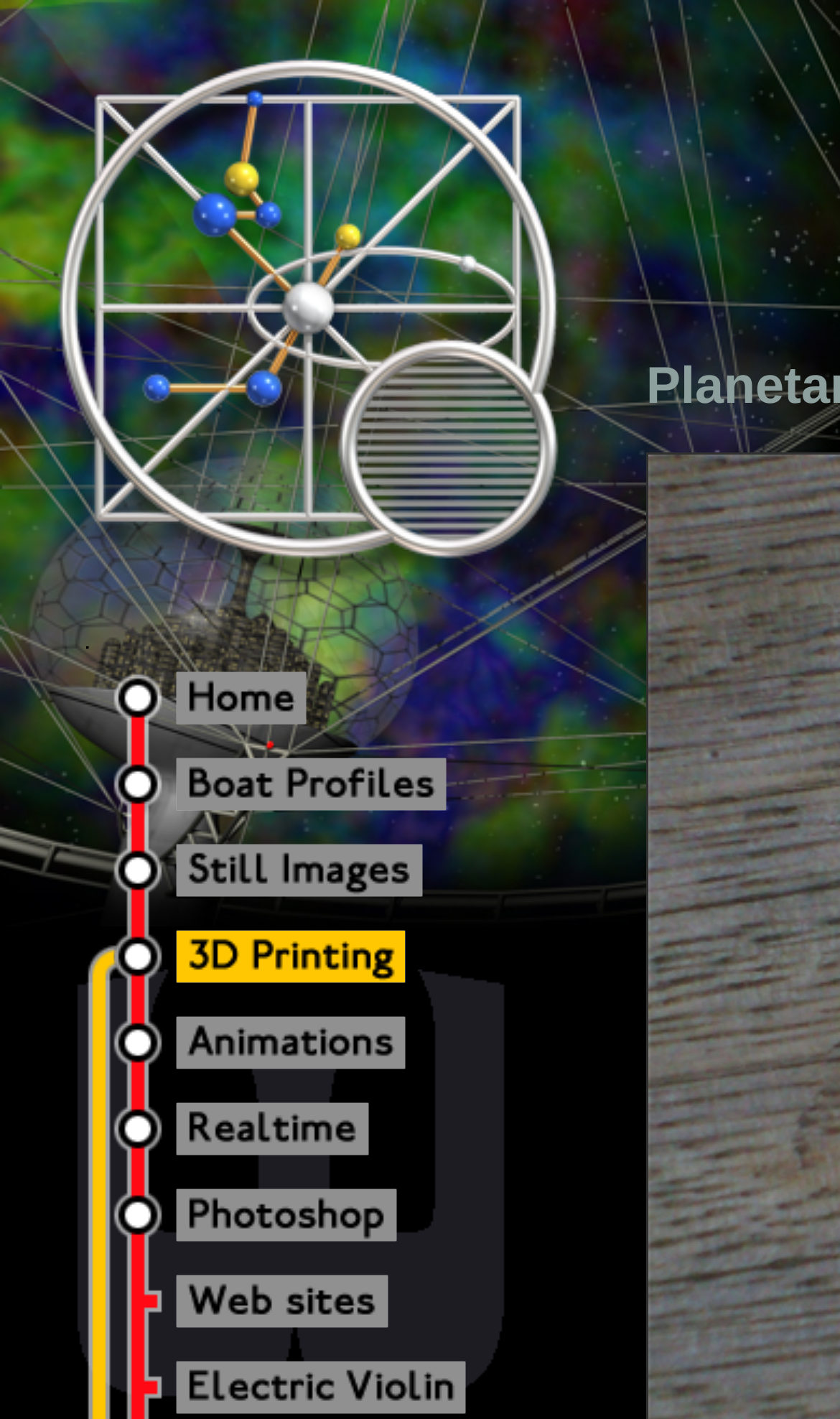Find the bounding box coordinates of the area that needs to be clicked in order to achieve the following instruction: "Explore 5 Star Deluxe Hotels". The coordinates should be specified as four float numbers between 0 and 1, i.e., [left, top, right, bottom].

None